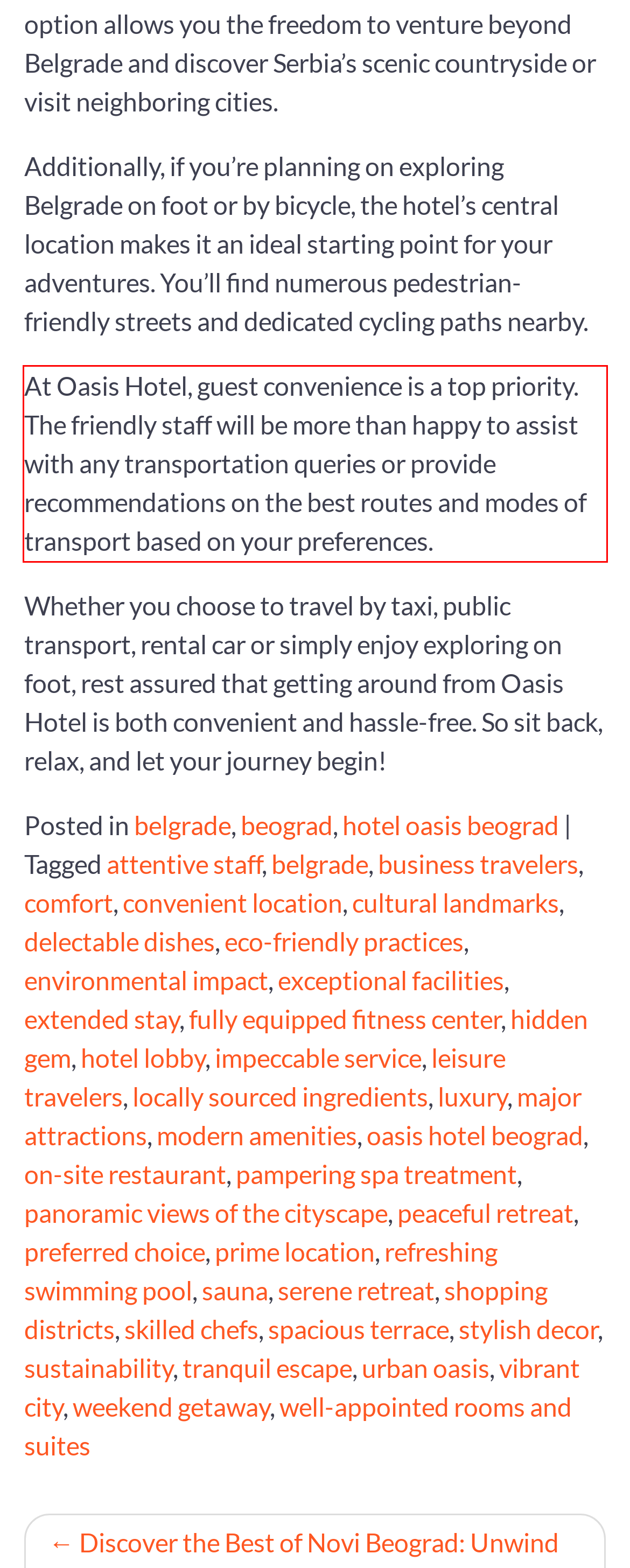Using the provided screenshot of a webpage, recognize the text inside the red rectangle bounding box by performing OCR.

At Oasis Hotel, guest convenience is a top priority. The friendly staff will be more than happy to assist with any transportation queries or provide recommendations on the best routes and modes of transport based on your preferences.